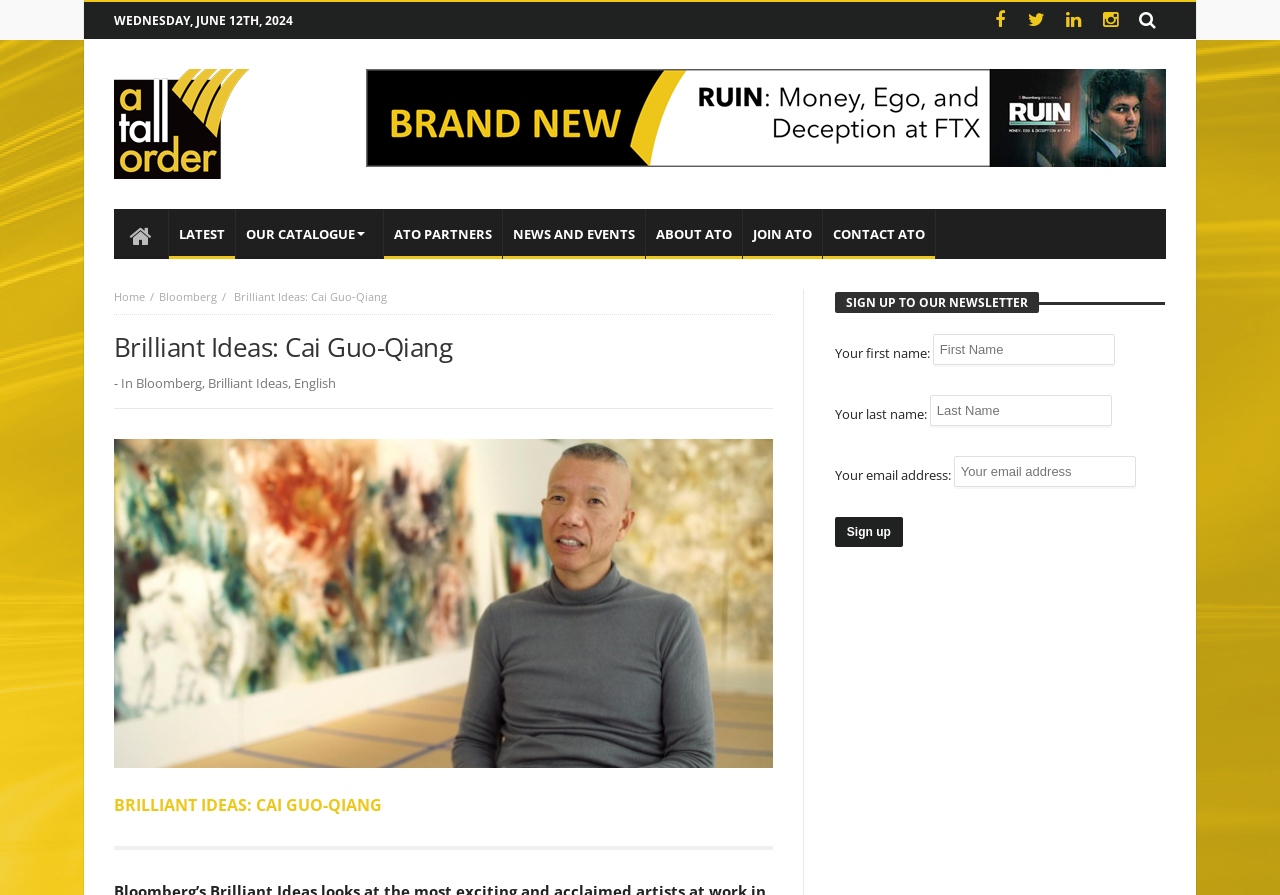Please locate the bounding box coordinates of the element that should be clicked to complete the given instruction: "Click the 'Sign up' button".

[0.652, 0.578, 0.705, 0.611]